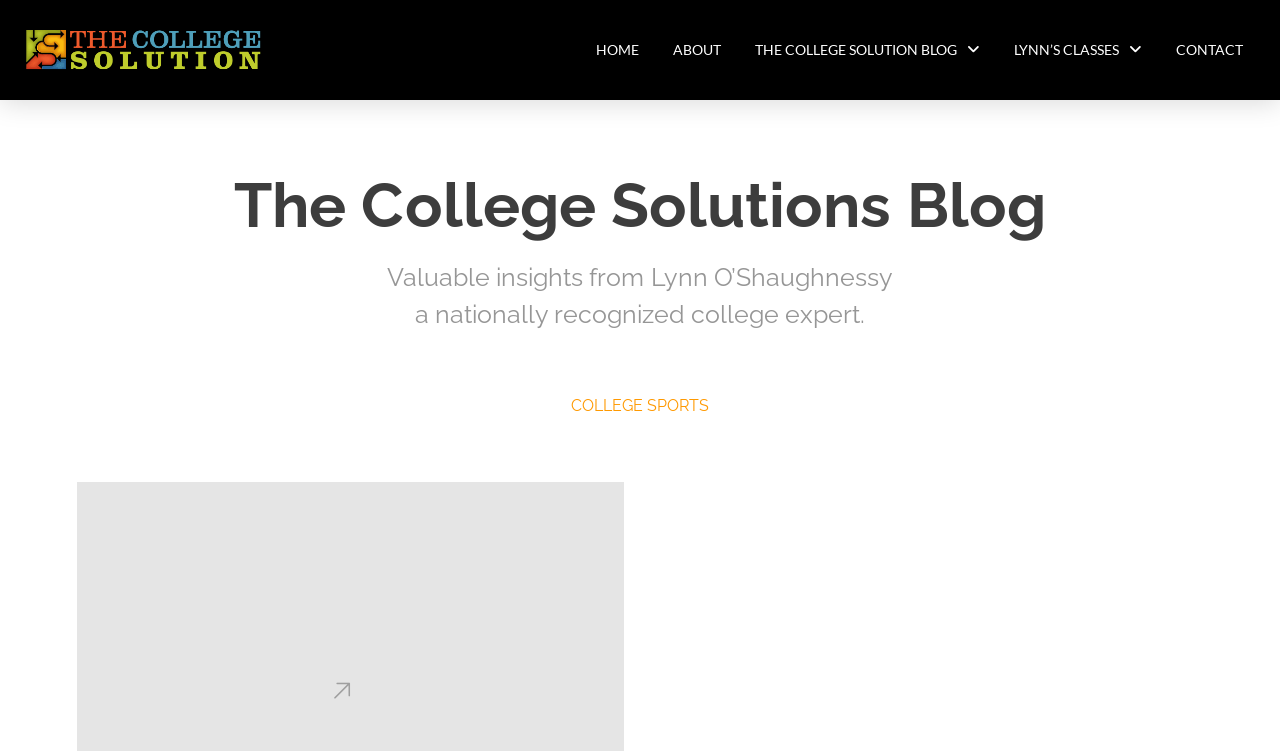What is the category of the current page?
Please look at the screenshot and answer in one word or a short phrase.

College sports